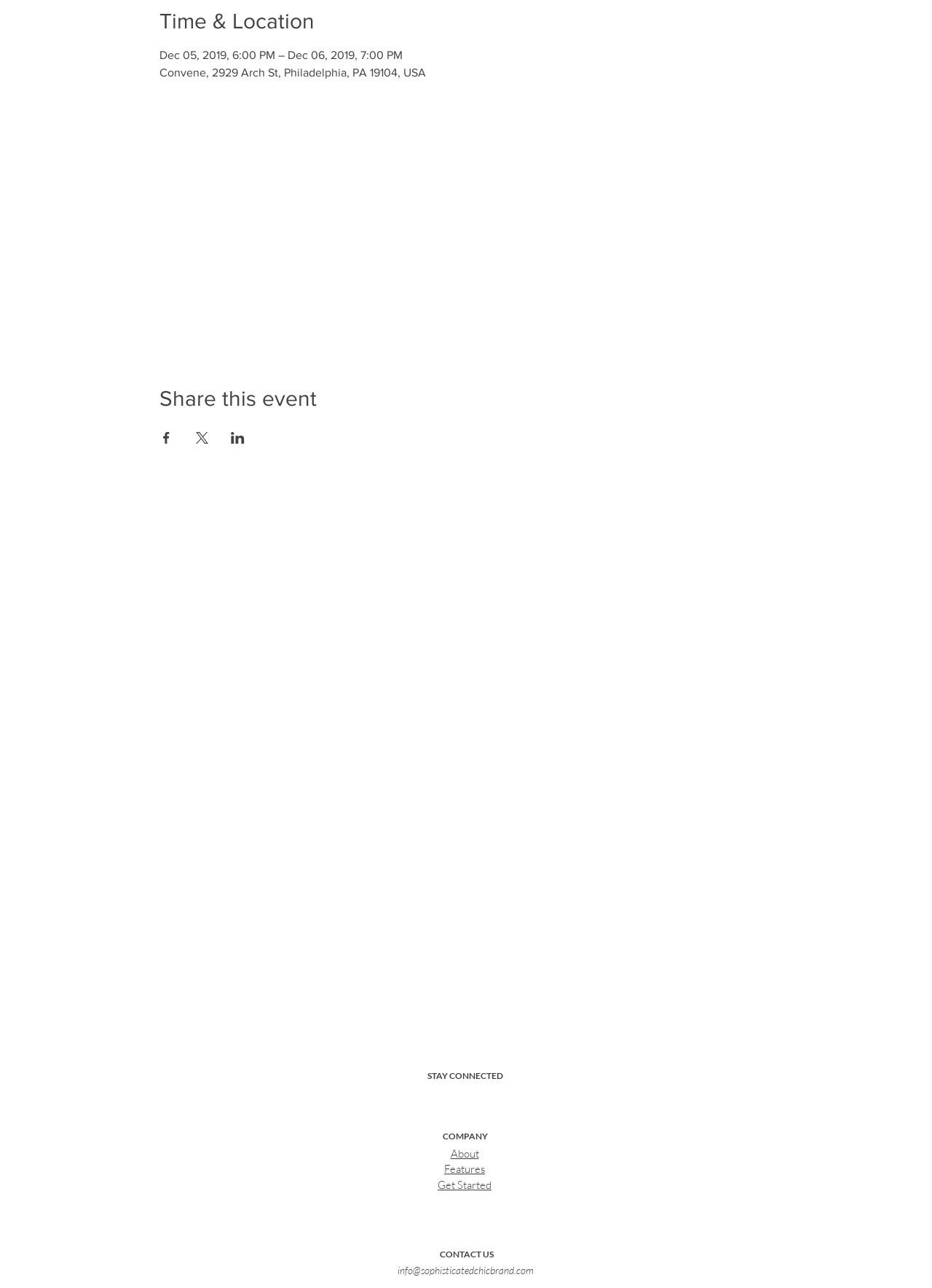What is the event date?
Please provide a detailed and thorough answer to the question.

The event date can be found in the 'Time & Location' section, which is a heading element. The corresponding StaticText element contains the date information, specifically 'Dec 05, 2019, 6:00 PM – Dec 06, 2019, 7:00 PM'.